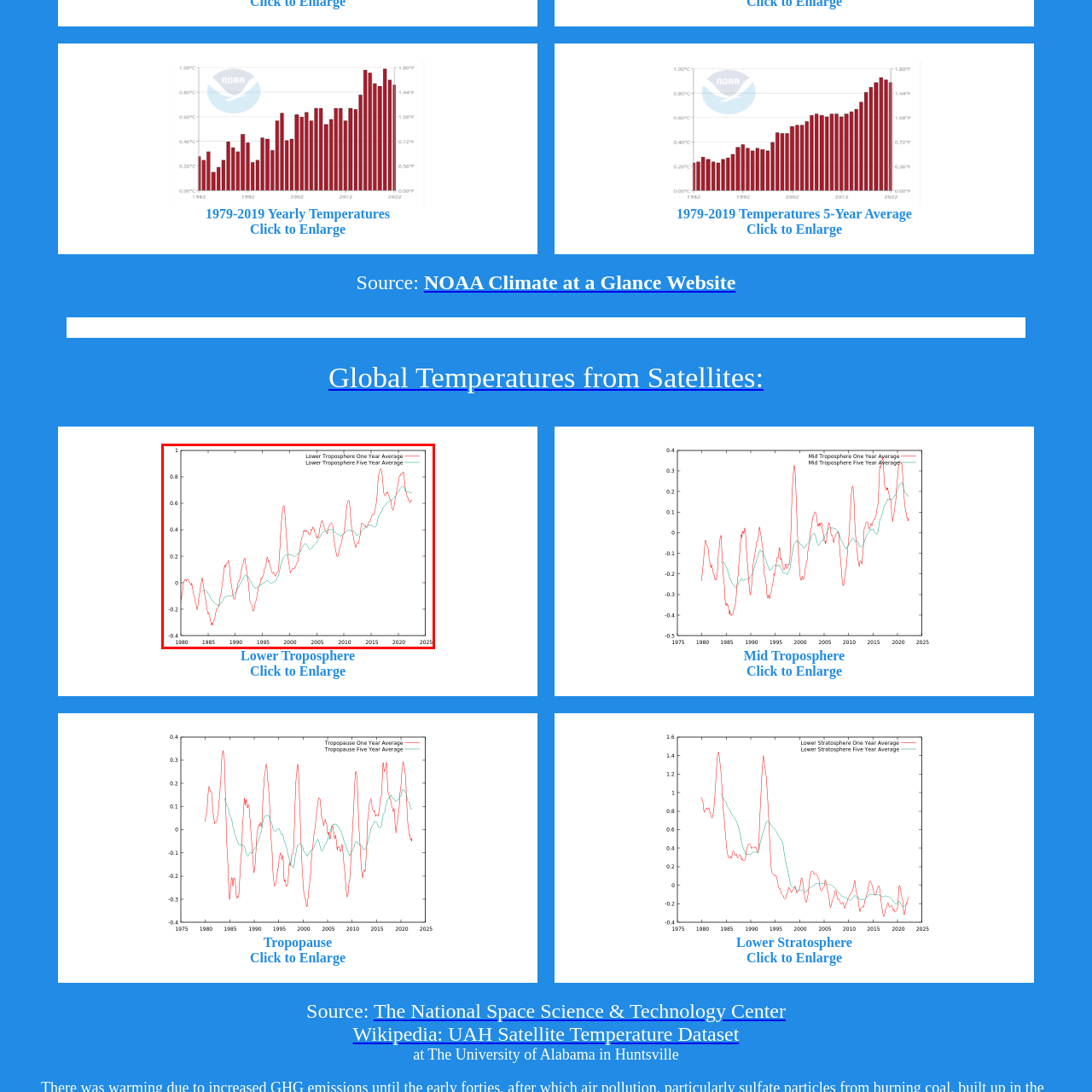What do the two distinct lines in the graph represent?
Review the image encased within the red bounding box and supply a detailed answer according to the visual information available.

The two distinct lines in the graph represent two different averages: the red line denotes the one-year average temperature, while the light blue line indicates the five-year average. This allows for a comparison of short-term and long-term temperature trends.